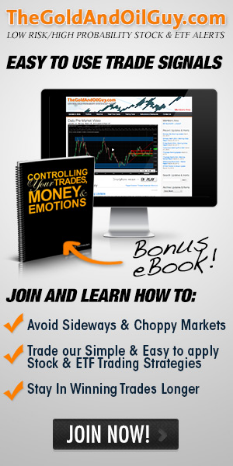Provide a one-word or short-phrase response to the question:
What is the call-to-action in the advertisement?

JOIN NOW!